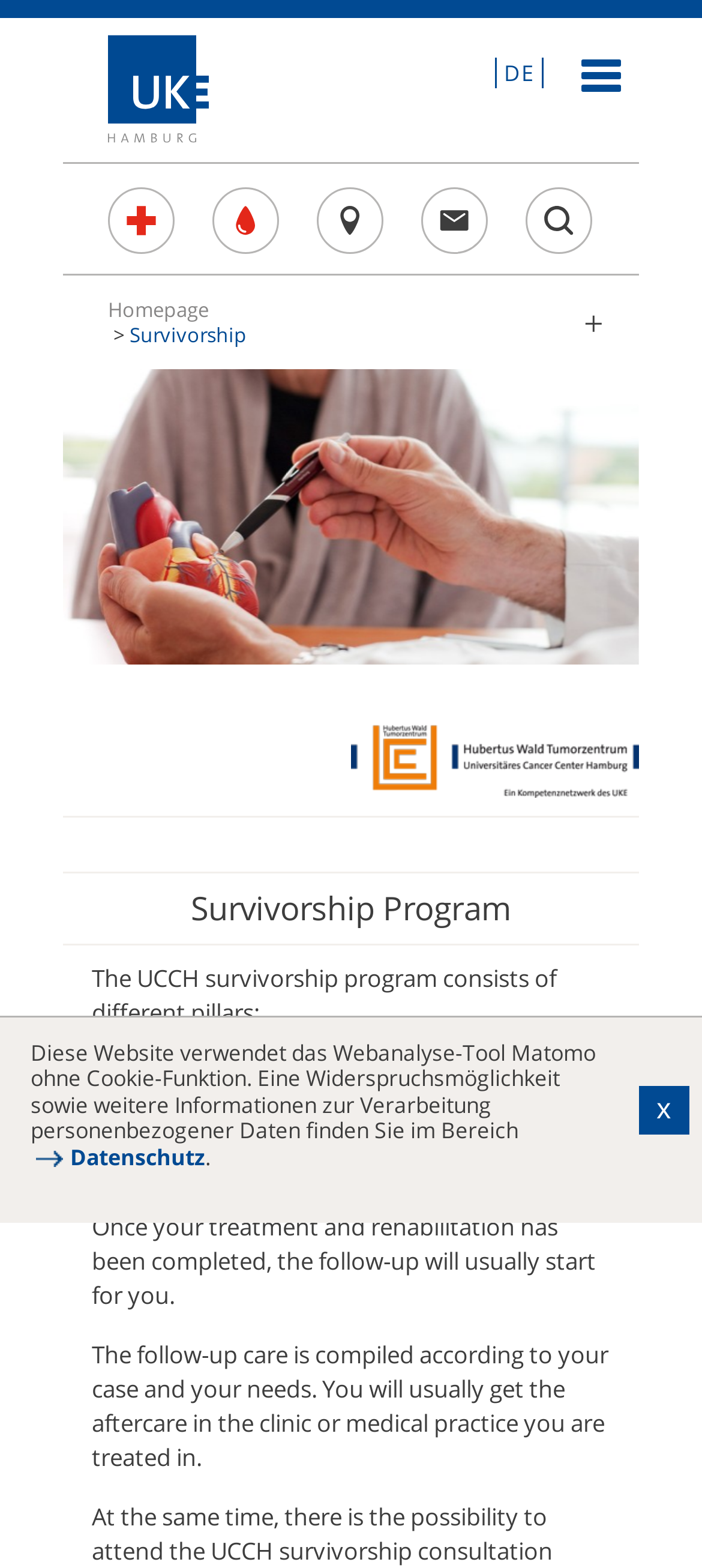Can you specify the bounding box coordinates of the area that needs to be clicked to fulfill the following instruction: "Scroll to the top of the page"?

[0.659, 0.699, 0.91, 0.765]